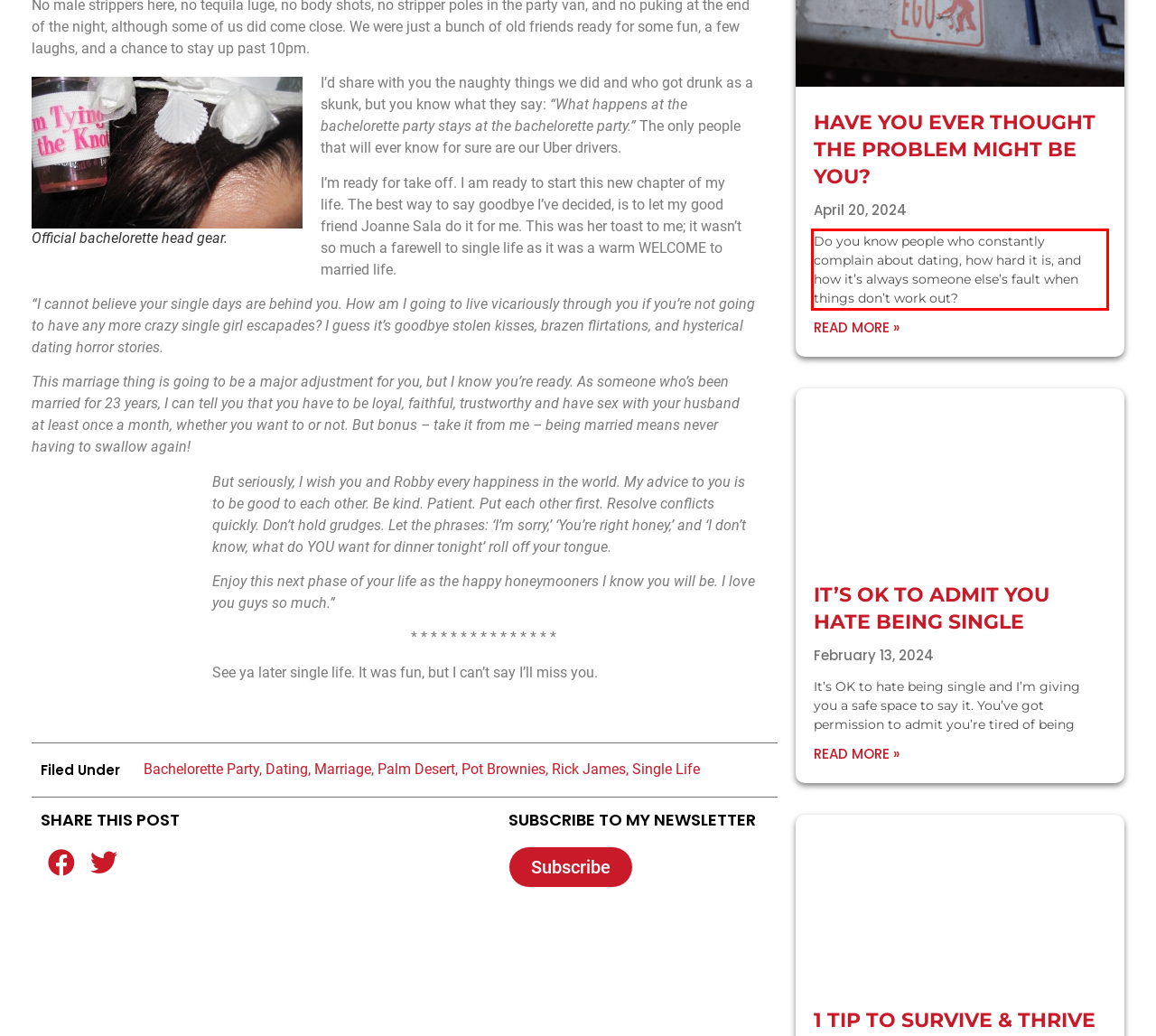Analyze the screenshot of the webpage and extract the text from the UI element that is inside the red bounding box.

Do you know people who constantly complain about dating, how hard it is, and how it’s always someone else’s fault when things don’t work out?